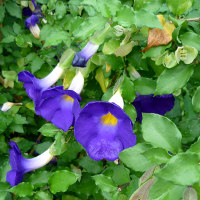What is the color of the throat of the flower?
Using the image as a reference, deliver a detailed and thorough answer to the question.

The caption specifically mentions that the flowers have a characteristic golden-yellow throat, which is a distinctive feature of Thunbergia erecta.